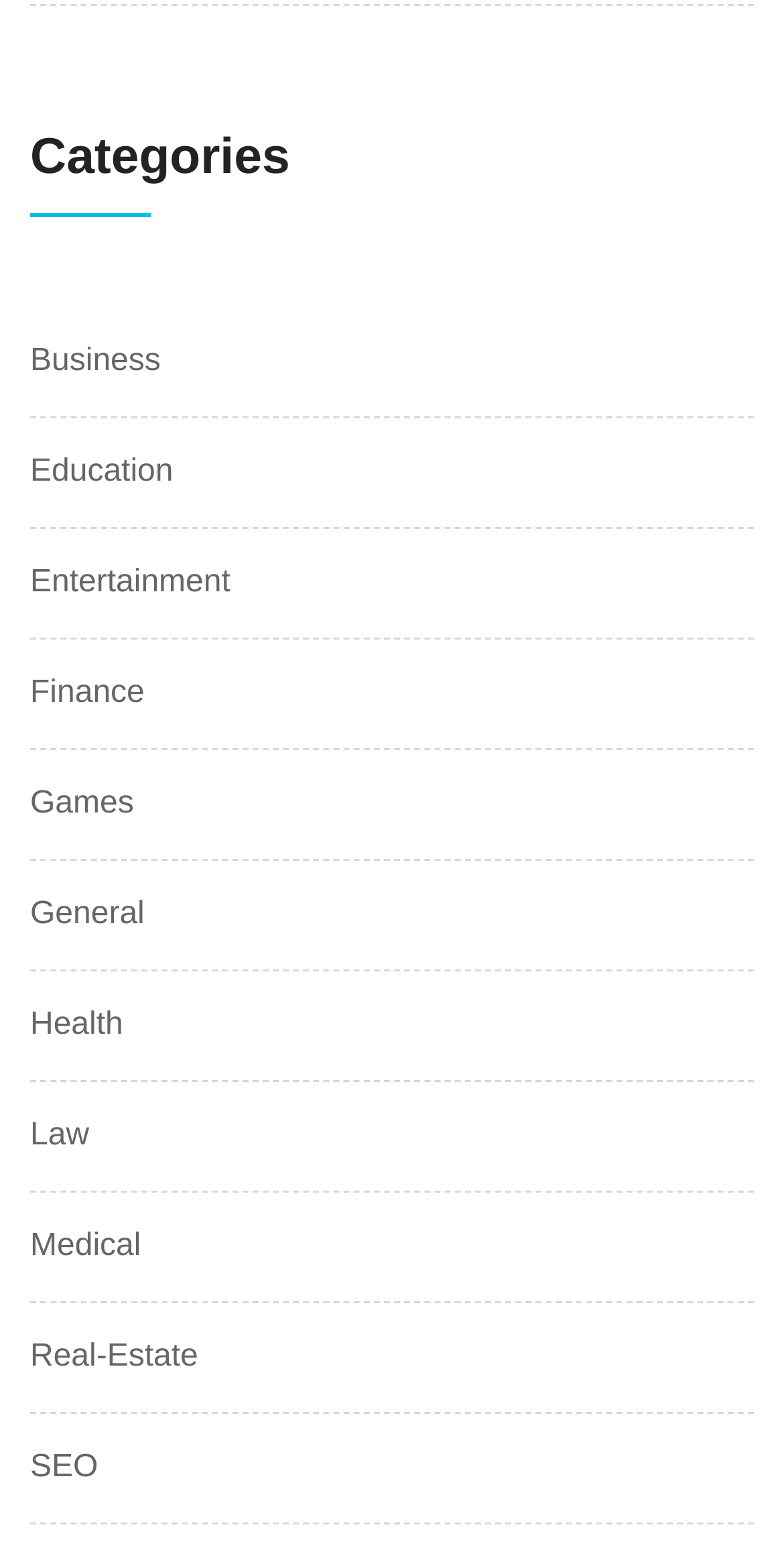Please specify the bounding box coordinates of the area that should be clicked to accomplish the following instruction: "Browse Entertainment section". The coordinates should consist of four float numbers between 0 and 1, i.e., [left, top, right, bottom].

[0.038, 0.359, 0.294, 0.39]